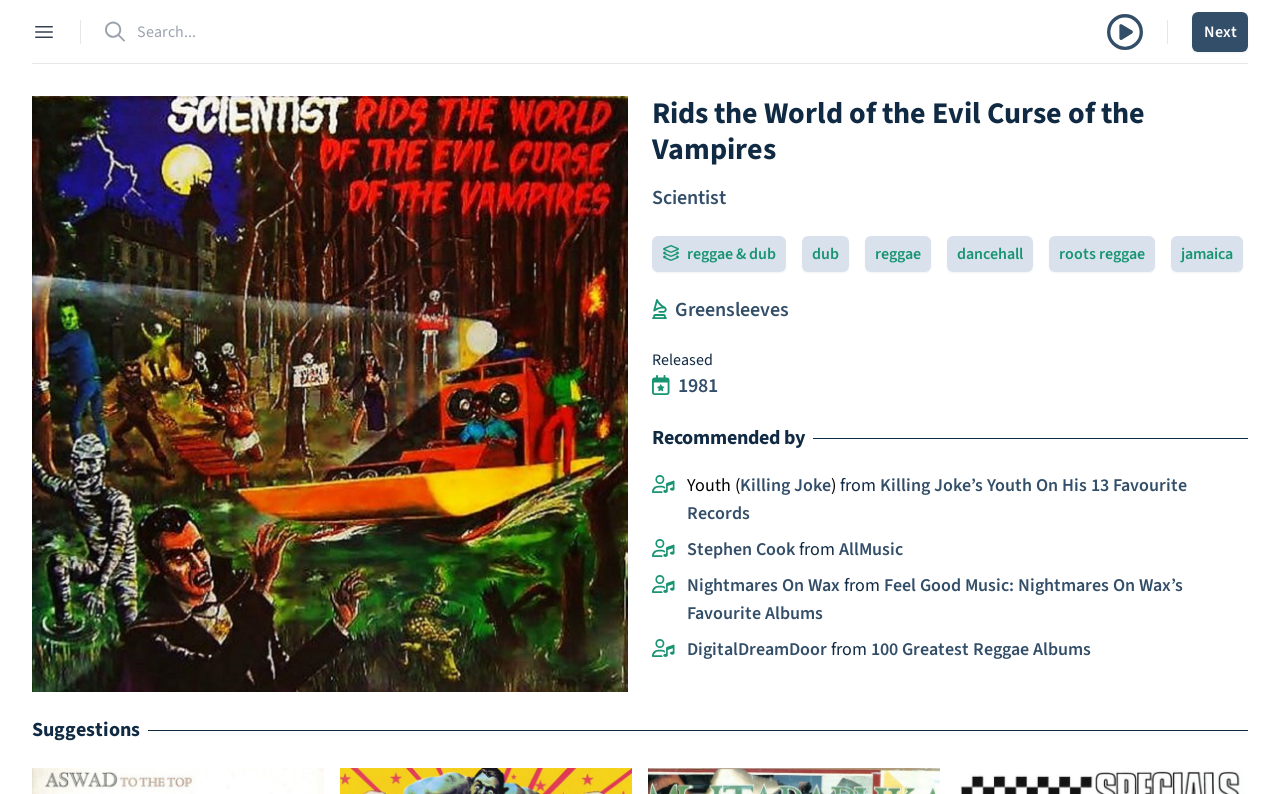Determine the bounding box coordinates of the UI element described below. Use the format (top-left x, top-left y, bottom-right x, bottom-right y) with floating point numbers between 0 and 1: parent_node: Search name="q" placeholder="Search..."

[0.082, 0.0, 0.846, 0.079]